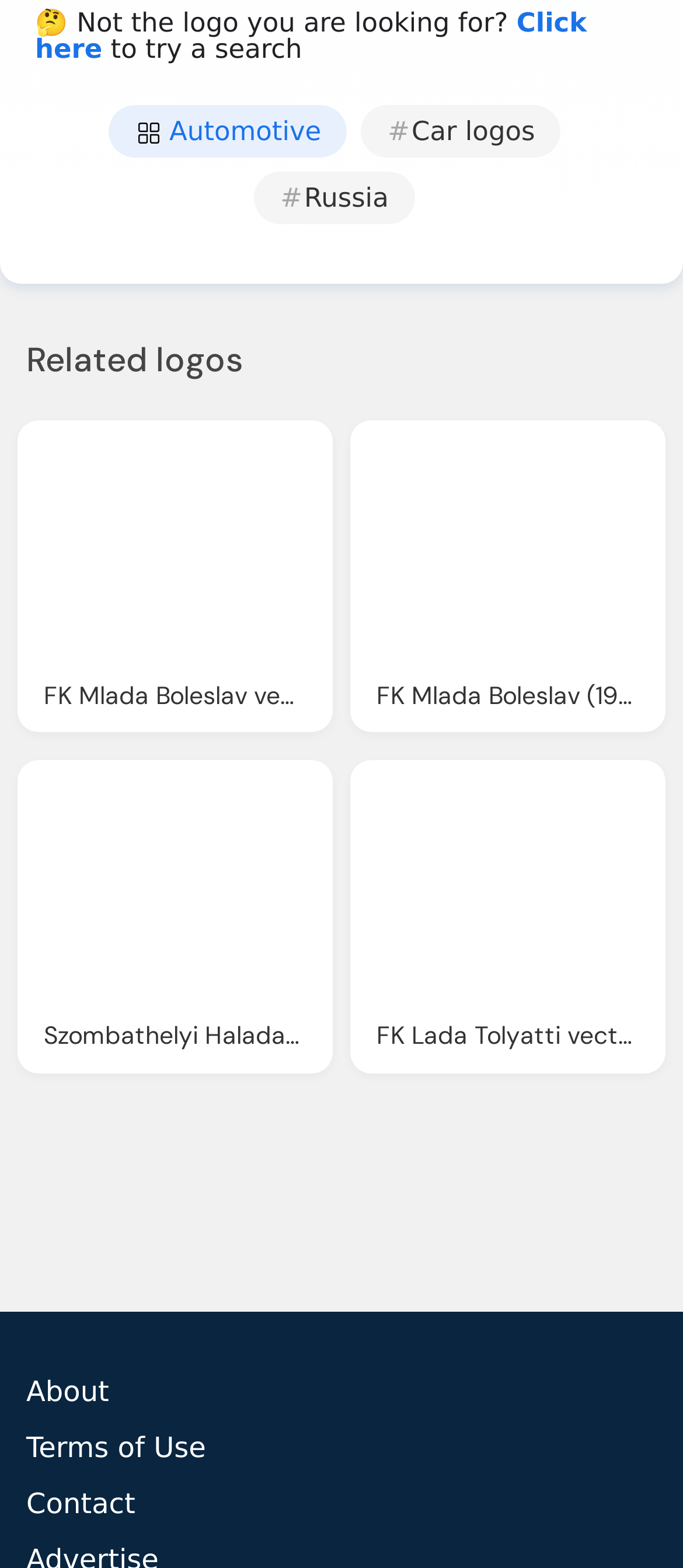Determine the bounding box coordinates for the area that should be clicked to carry out the following instruction: "Click on the 'Automotive' link".

[0.158, 0.067, 0.509, 0.1]